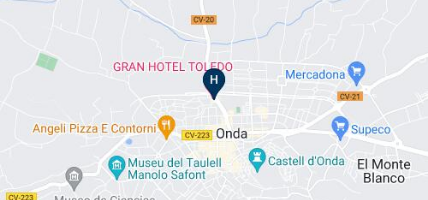Please provide a comprehensive answer to the question below using the information from the image: What type of icon is used to mark the hotel's location?

Upon examining the map, I can see that the Gran Hotel Toledo is marked with a prominent blue icon, which signifies its position in the center of the map. This blue icon is used to visually represent the hotel's location and make it easily identifiable on the map.